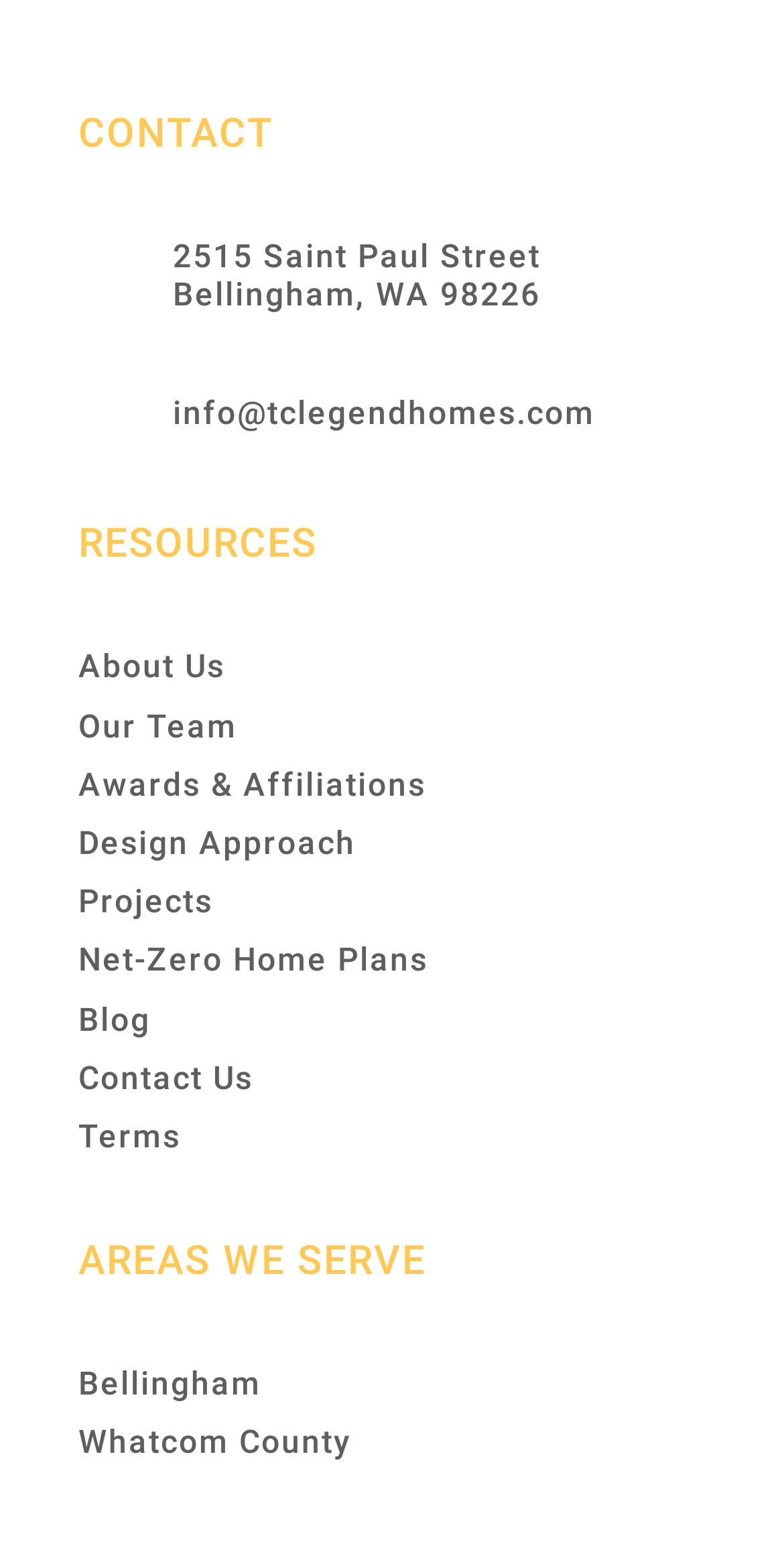Please find the bounding box coordinates for the clickable element needed to perform this instruction: "view terms and conditions".

[0.1, 0.712, 0.231, 0.737]